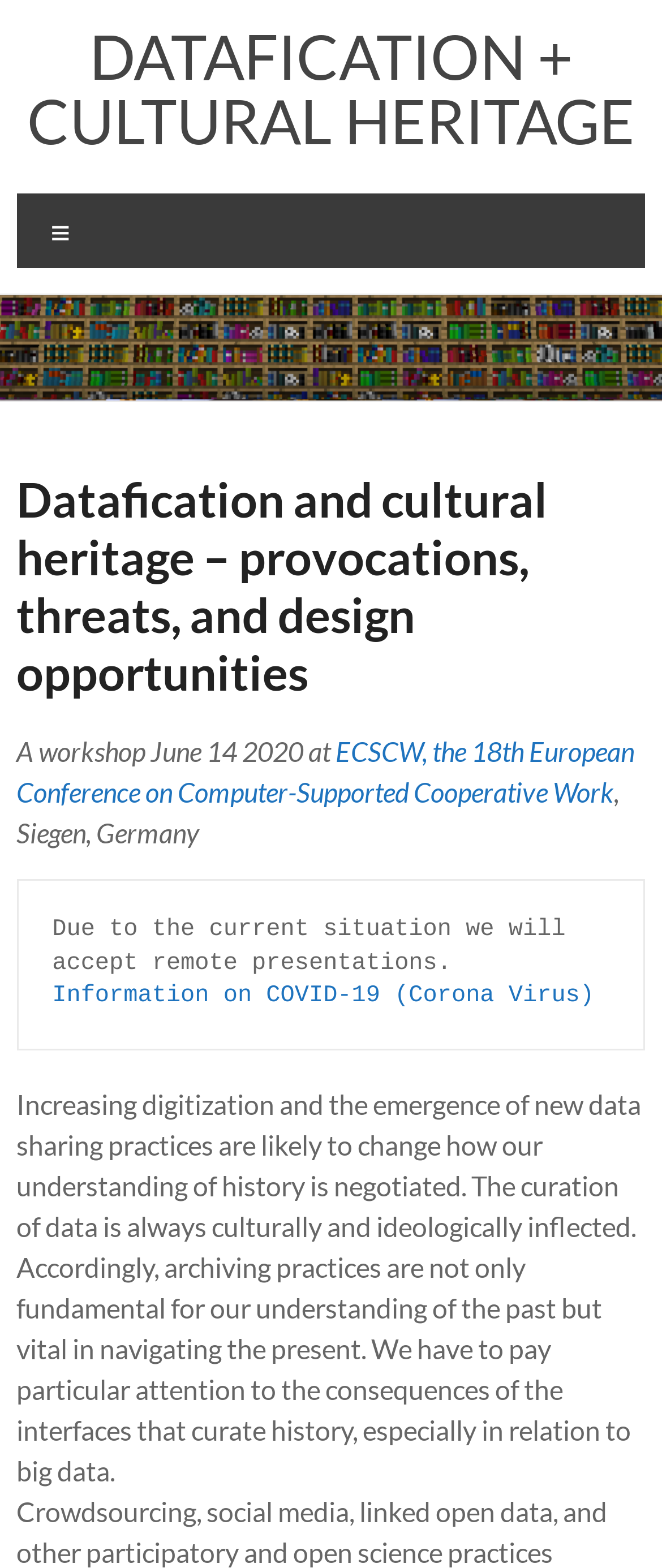What is the main title displayed on this webpage?

DATAFICATION + CULTURAL HERITAGE